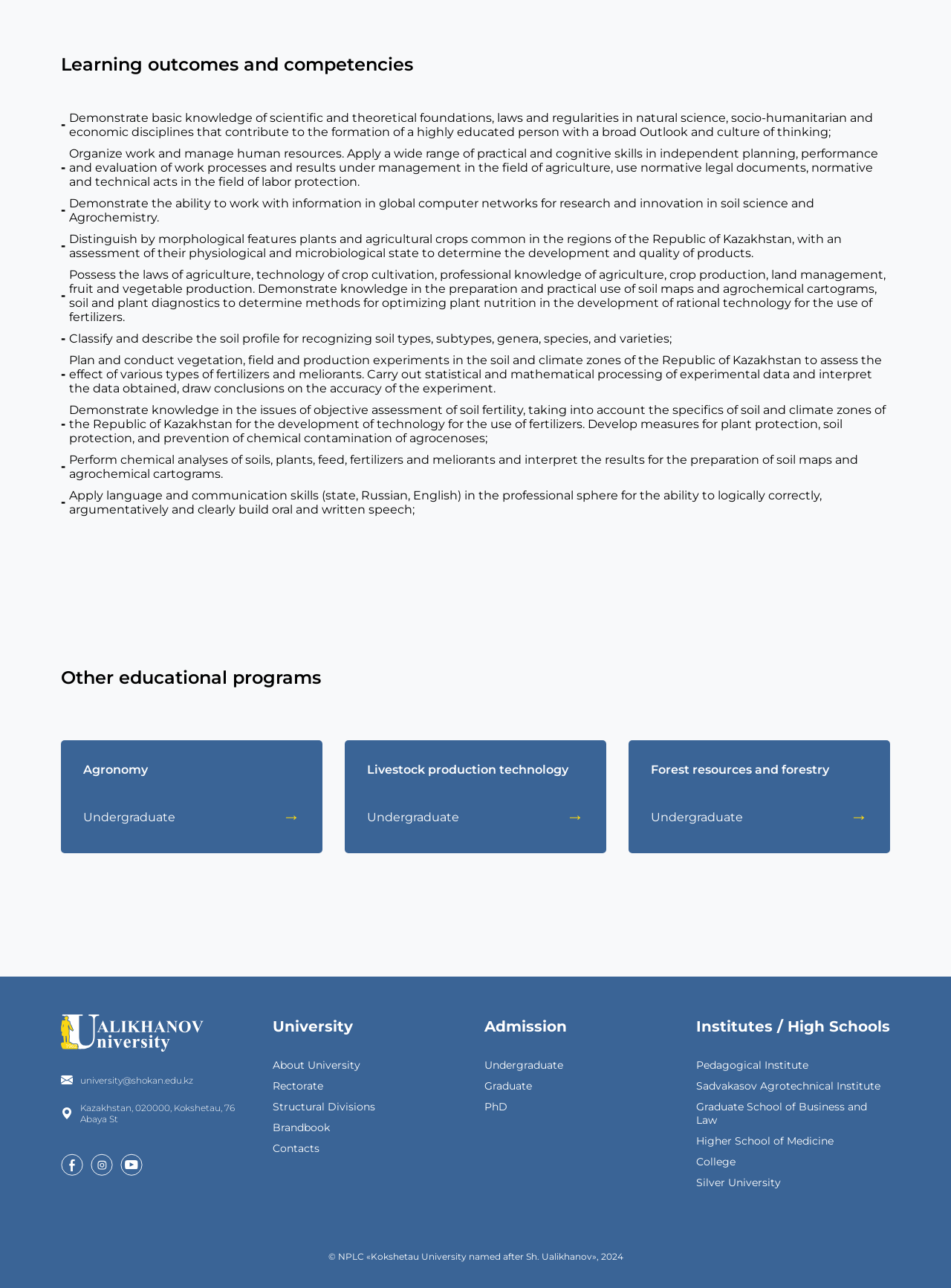Determine the bounding box coordinates of the target area to click to execute the following instruction: "Click on the 'Agronomy Undergraduate →' link."

[0.064, 0.575, 0.339, 0.663]